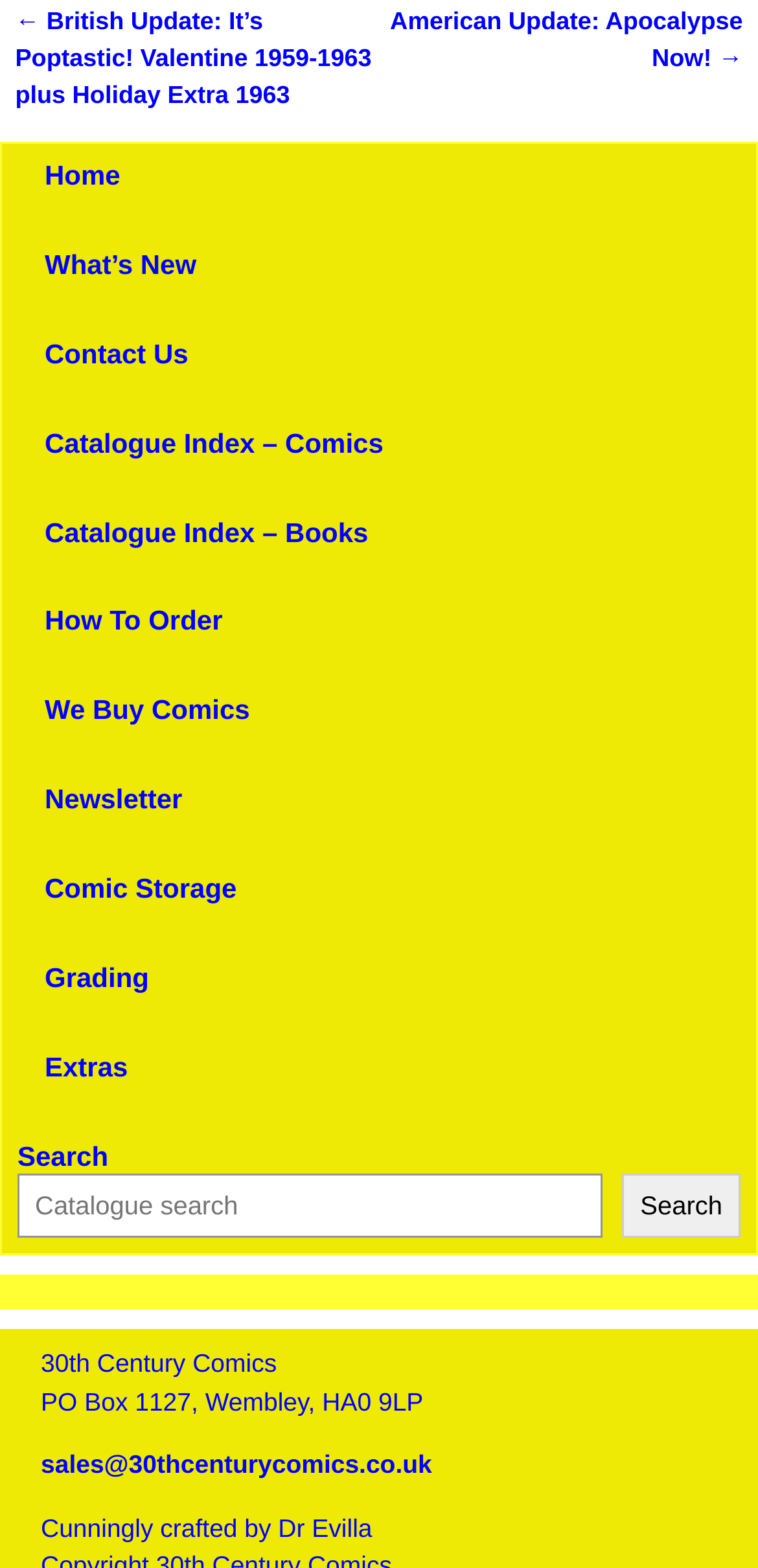Look at the image and give a detailed response to the following question: Is there a search function on the website?

I found a search function by looking at the search element with the bounding box coordinates [0.023, 0.727, 0.977, 0.79]. It contains a StaticText element with the content 'Search', a searchbox, and a button.